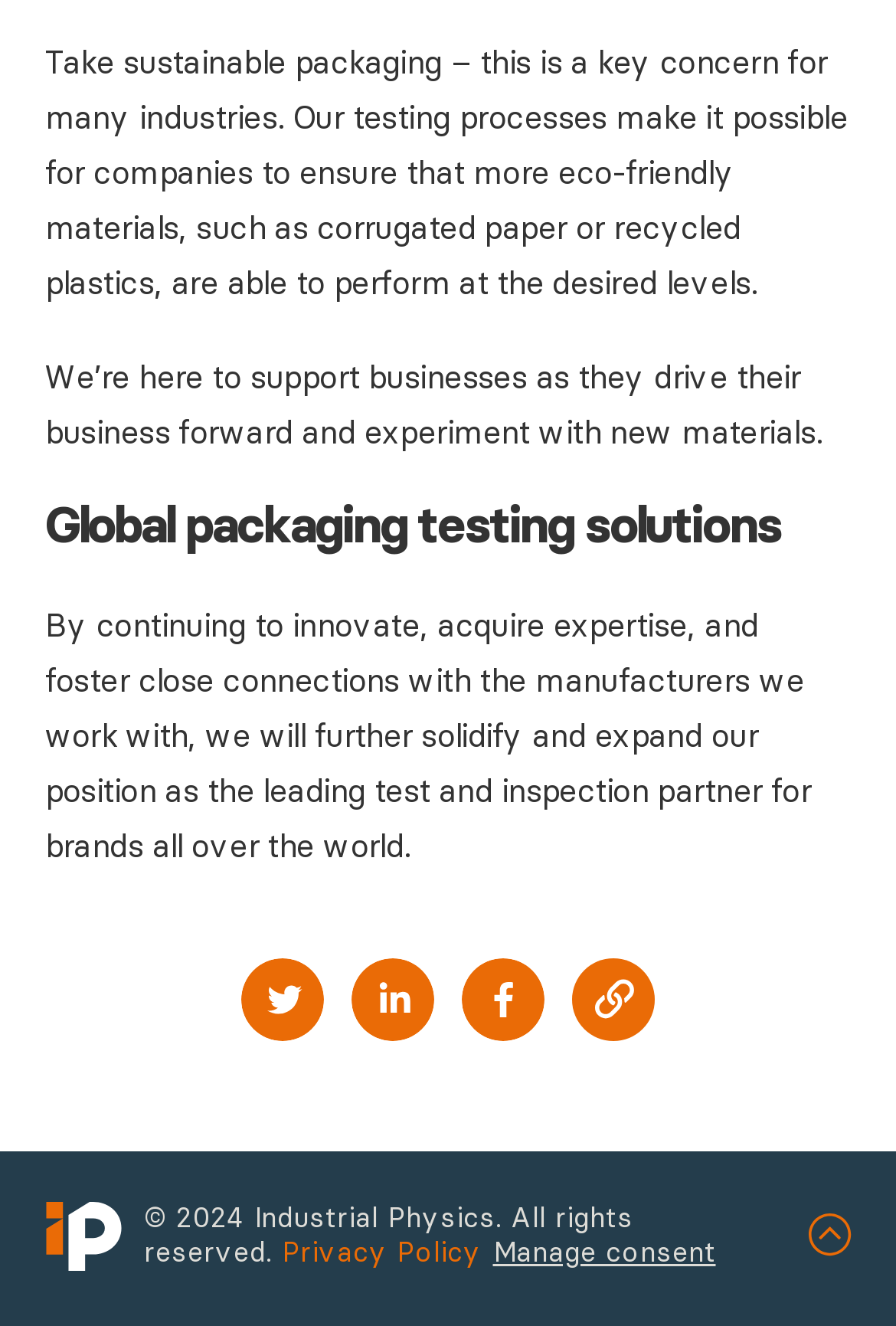What is the copyright year?
Based on the screenshot, provide a one-word or short-phrase response.

2024